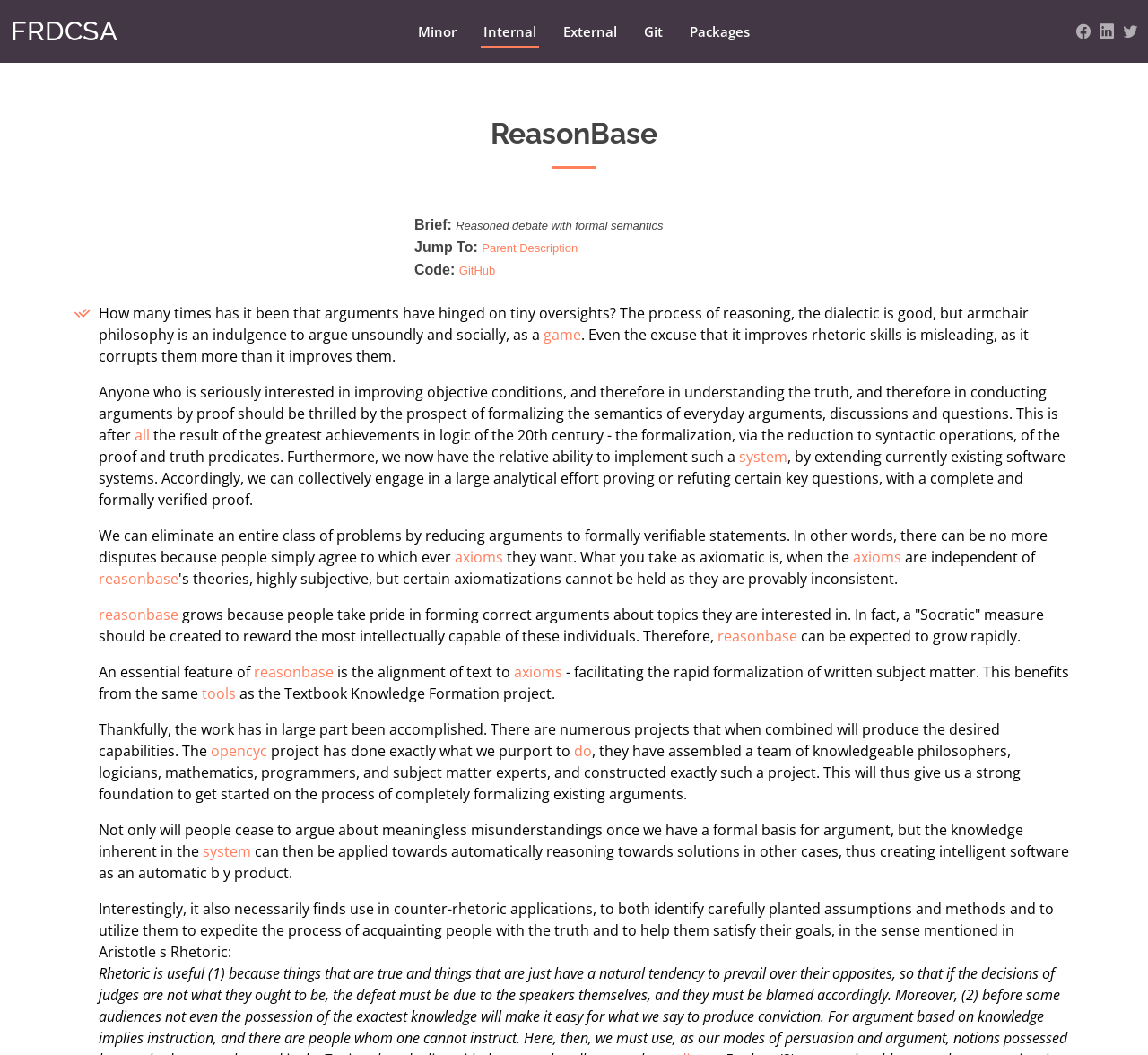Predict the bounding box for the UI component with the following description: "Parent Description".

[0.42, 0.229, 0.503, 0.242]